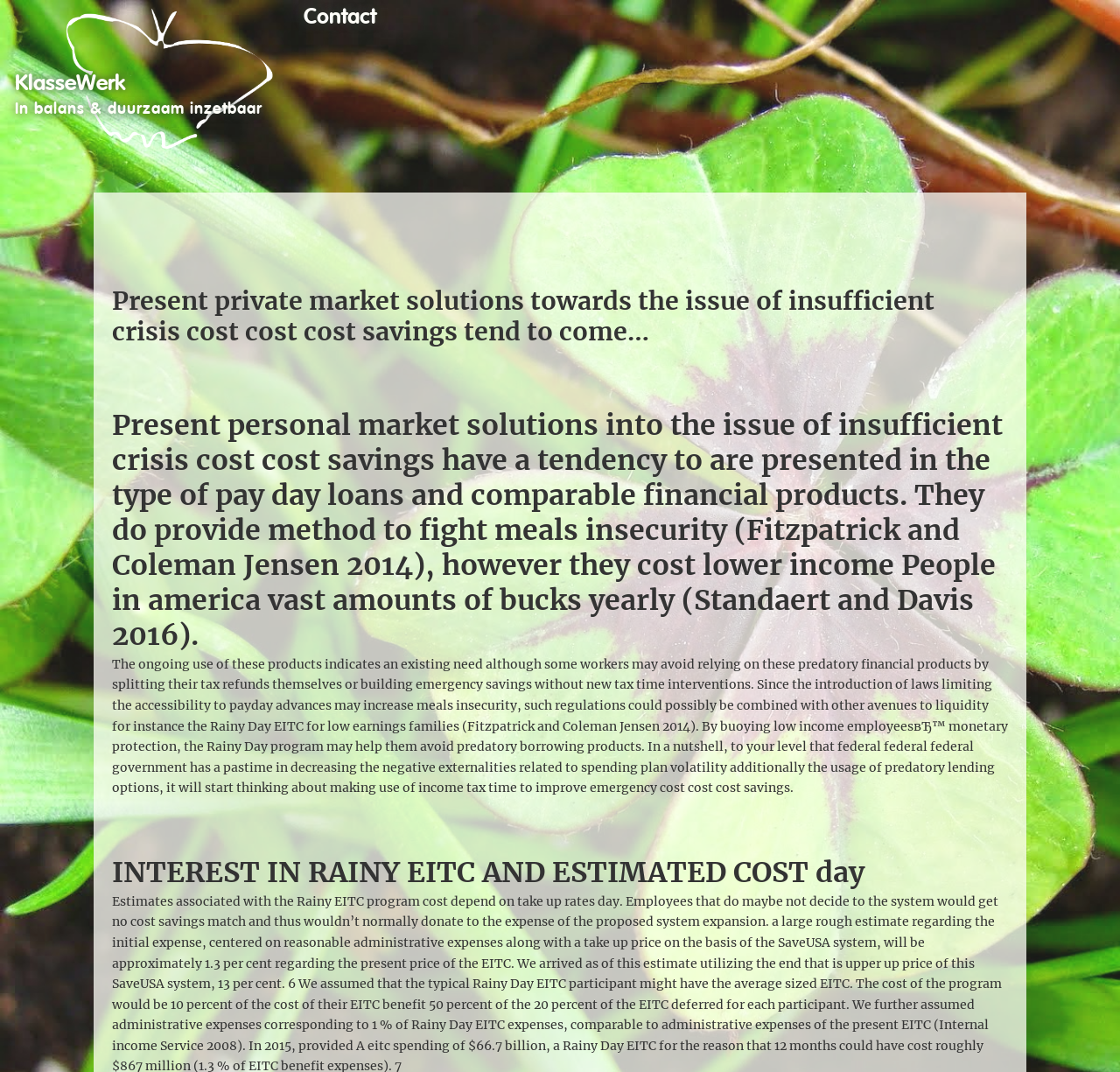Determine the main heading of the webpage and generate its text.

Present private market solutions towards the issue of insufficient crisis cost cost cost savings tend to come…